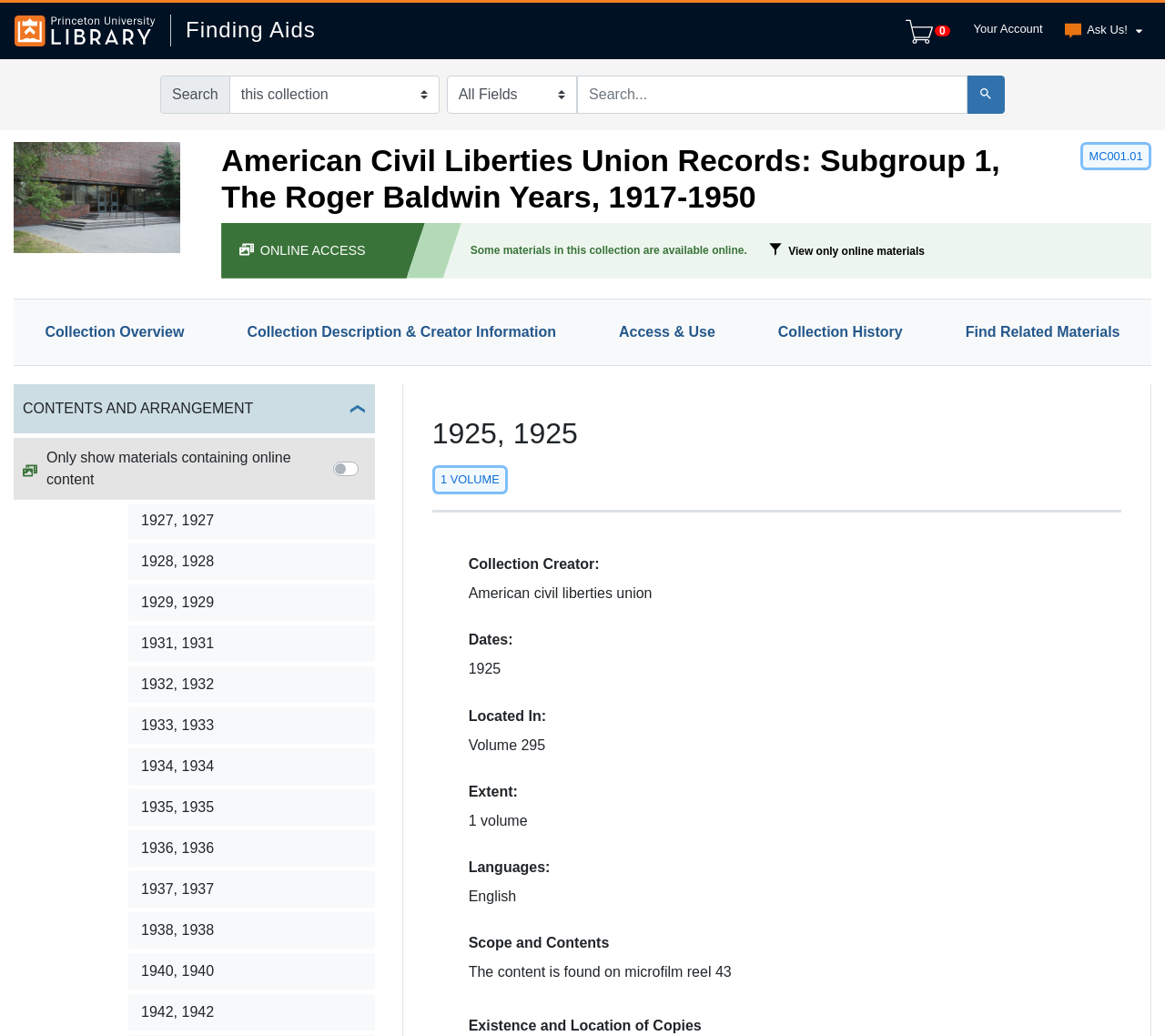Answer the question with a brief word or phrase:
What is the name of the university library?

Princeton University Library